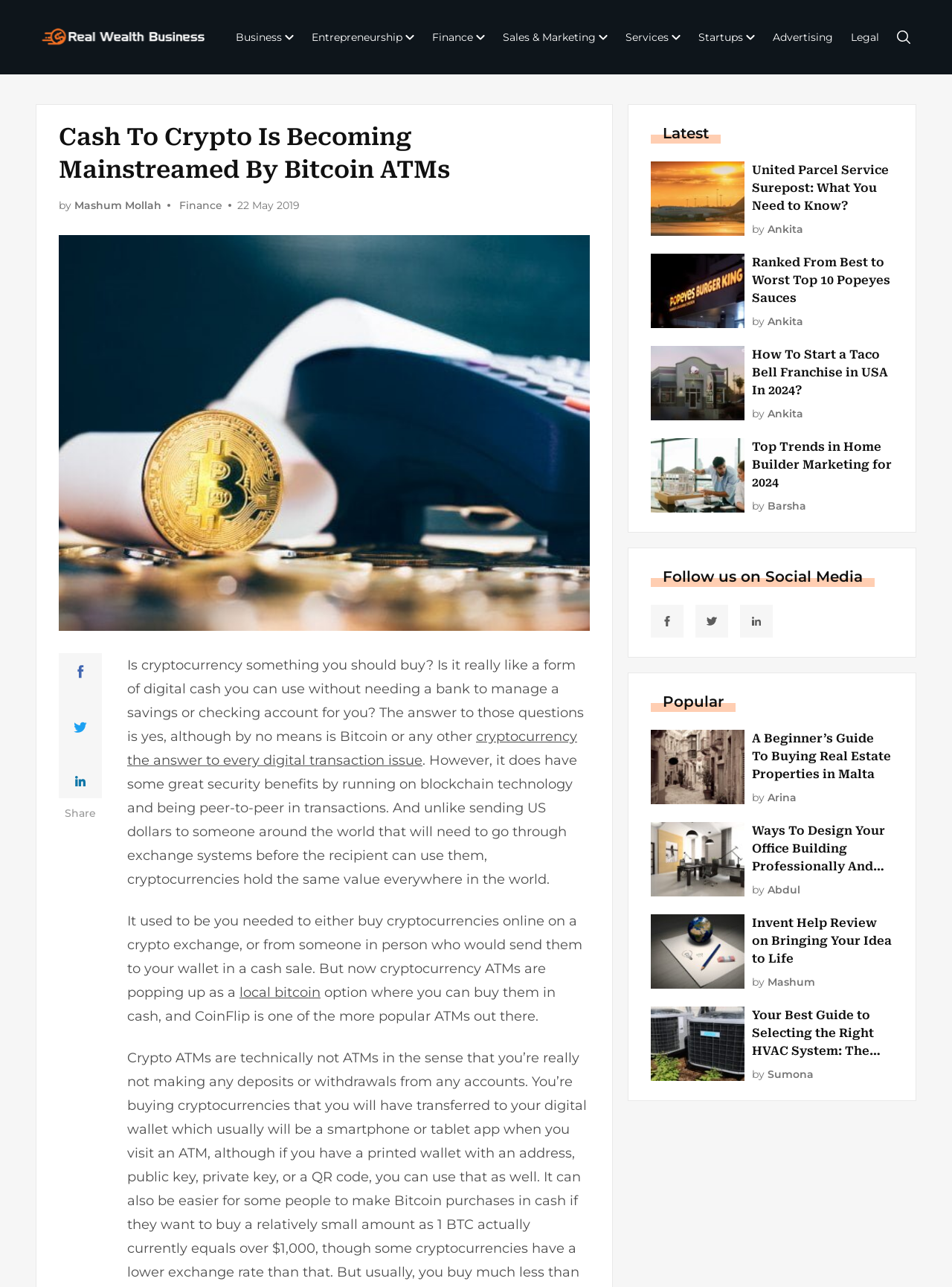Find the UI element described as: "Sales & Marketing" and predict its bounding box coordinates. Ensure the coordinates are four float numbers between 0 and 1, [left, top, right, bottom].

[0.522, 0.018, 0.645, 0.039]